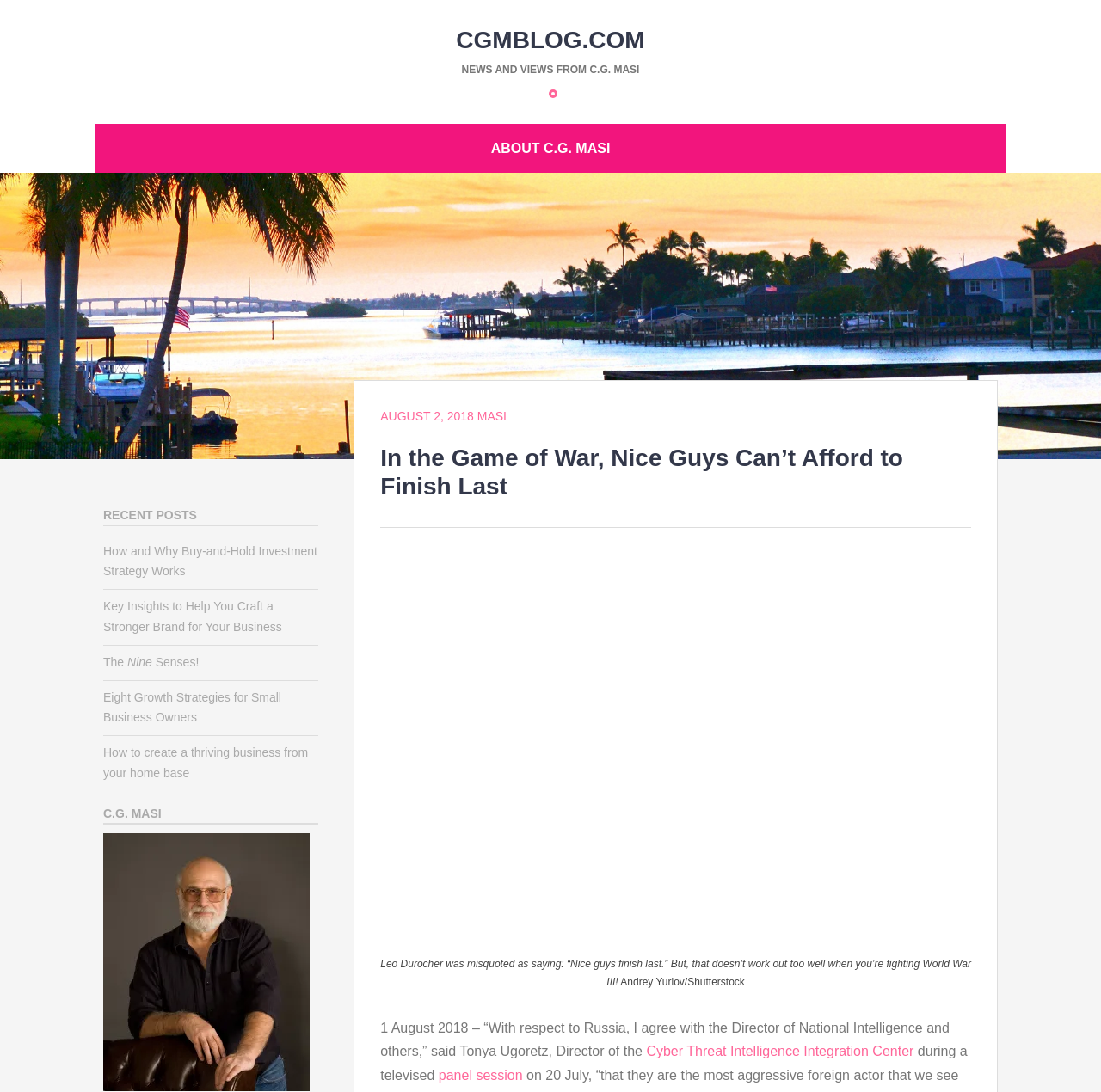Highlight the bounding box coordinates of the element that should be clicked to carry out the following instruction: "View recent post 'How and Why Buy-and-Hold Investment Strategy Works'". The coordinates must be given as four float numbers ranging from 0 to 1, i.e., [left, top, right, bottom].

[0.094, 0.498, 0.288, 0.529]